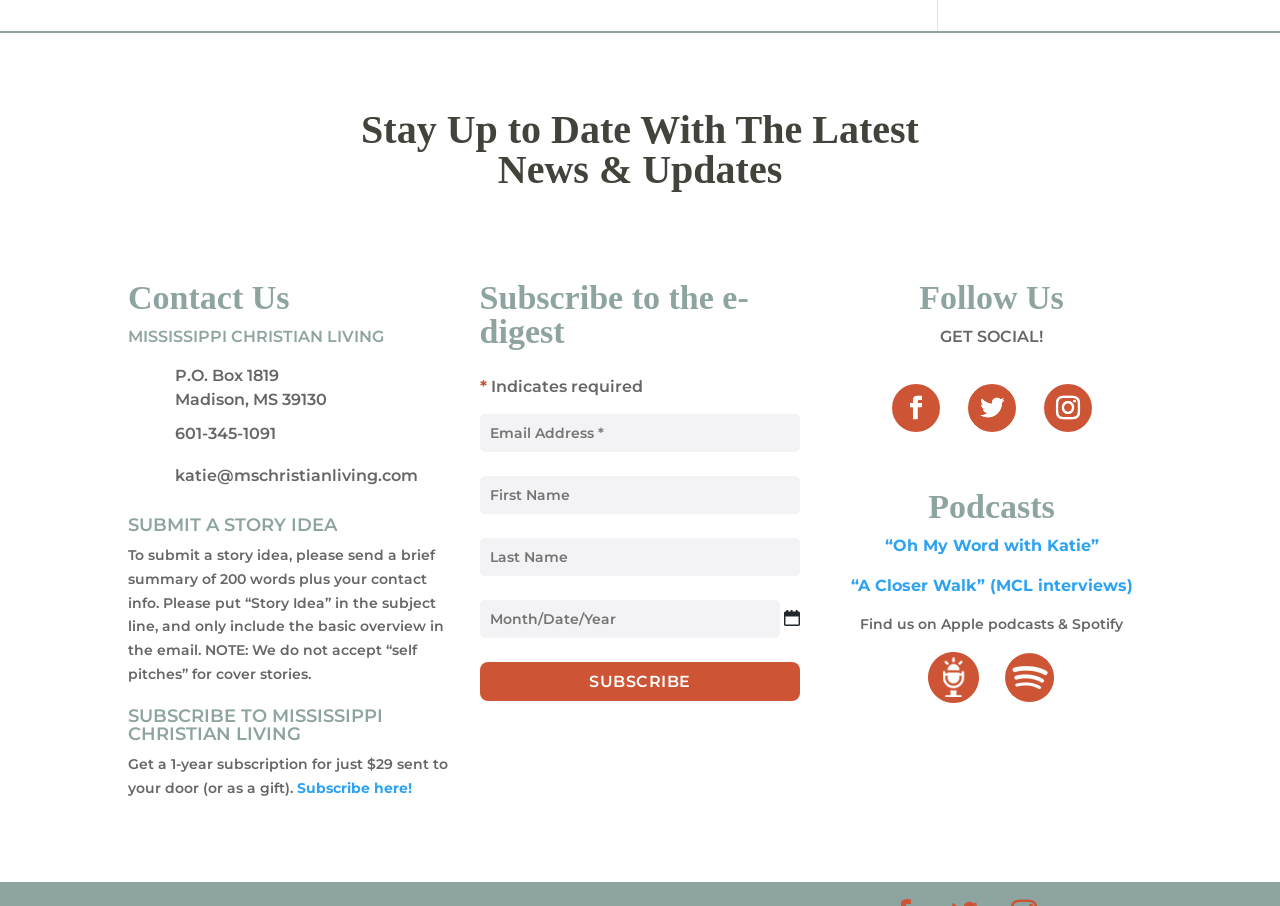Please answer the following question using a single word or phrase: 
What is the name of the magazine?

MISSISSIPPI CHRISTIAN LIVING